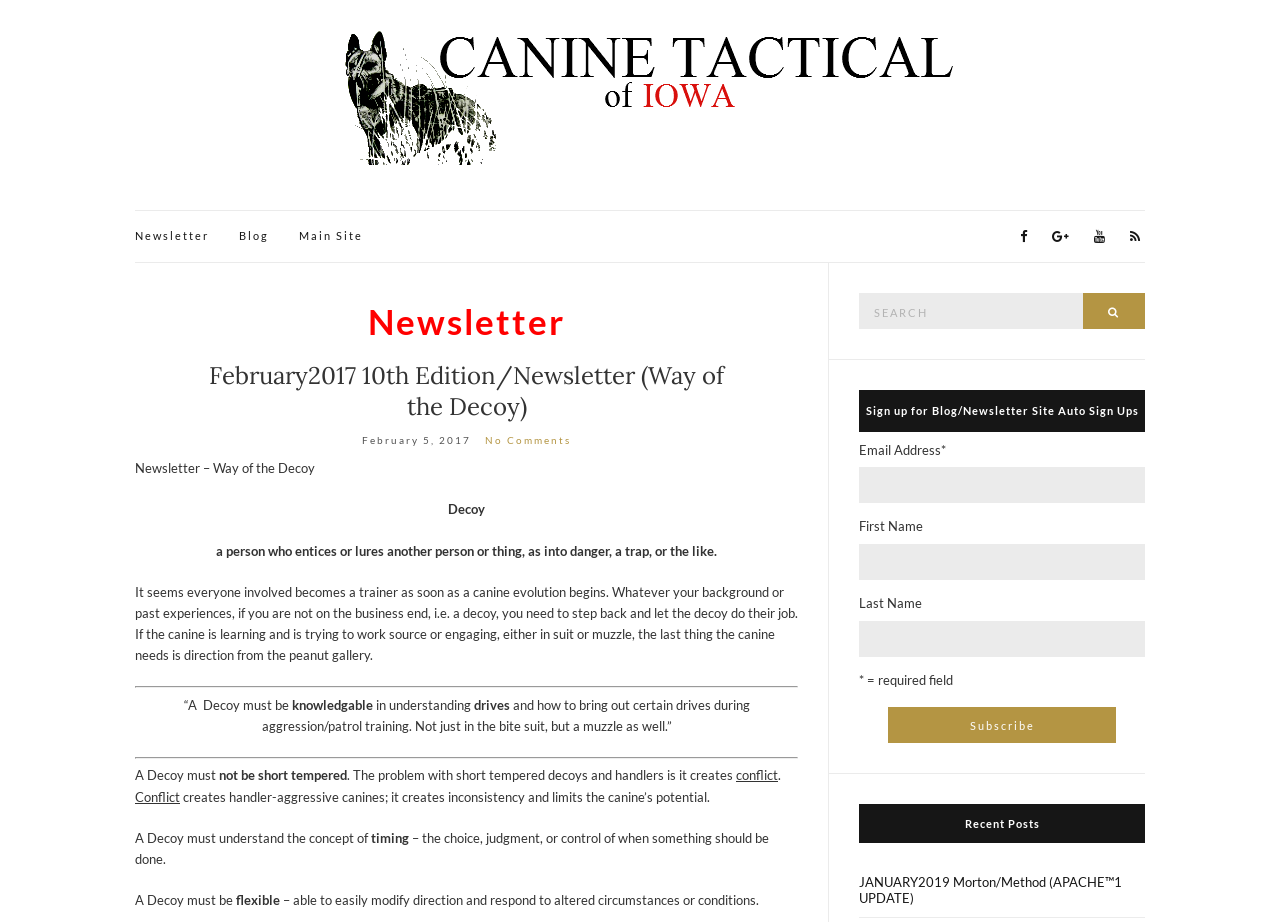Please provide the bounding box coordinates for the element that needs to be clicked to perform the instruction: "Read the recent post 'JANUARY2019 Morton/Method (APACHE™1 UPDATE)'". The coordinates must consist of four float numbers between 0 and 1, formatted as [left, top, right, bottom].

[0.671, 0.936, 0.895, 0.996]